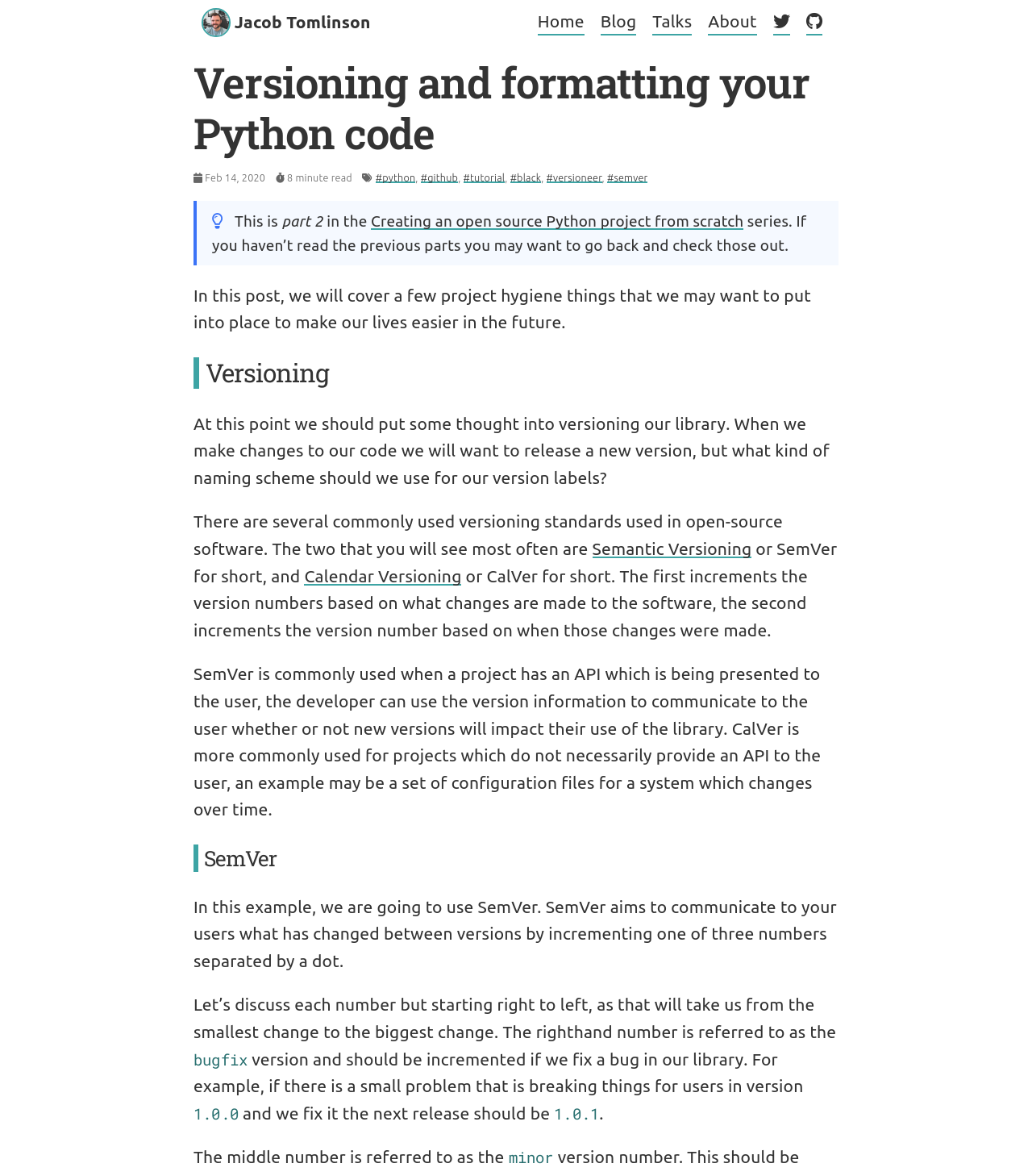Calculate the bounding box coordinates for the UI element based on the following description: "parent_node: Home aria-label="My Twitter profile"". Ensure the coordinates are four float numbers between 0 and 1, i.e., [left, top, right, bottom].

[0.749, 0.007, 0.765, 0.03]